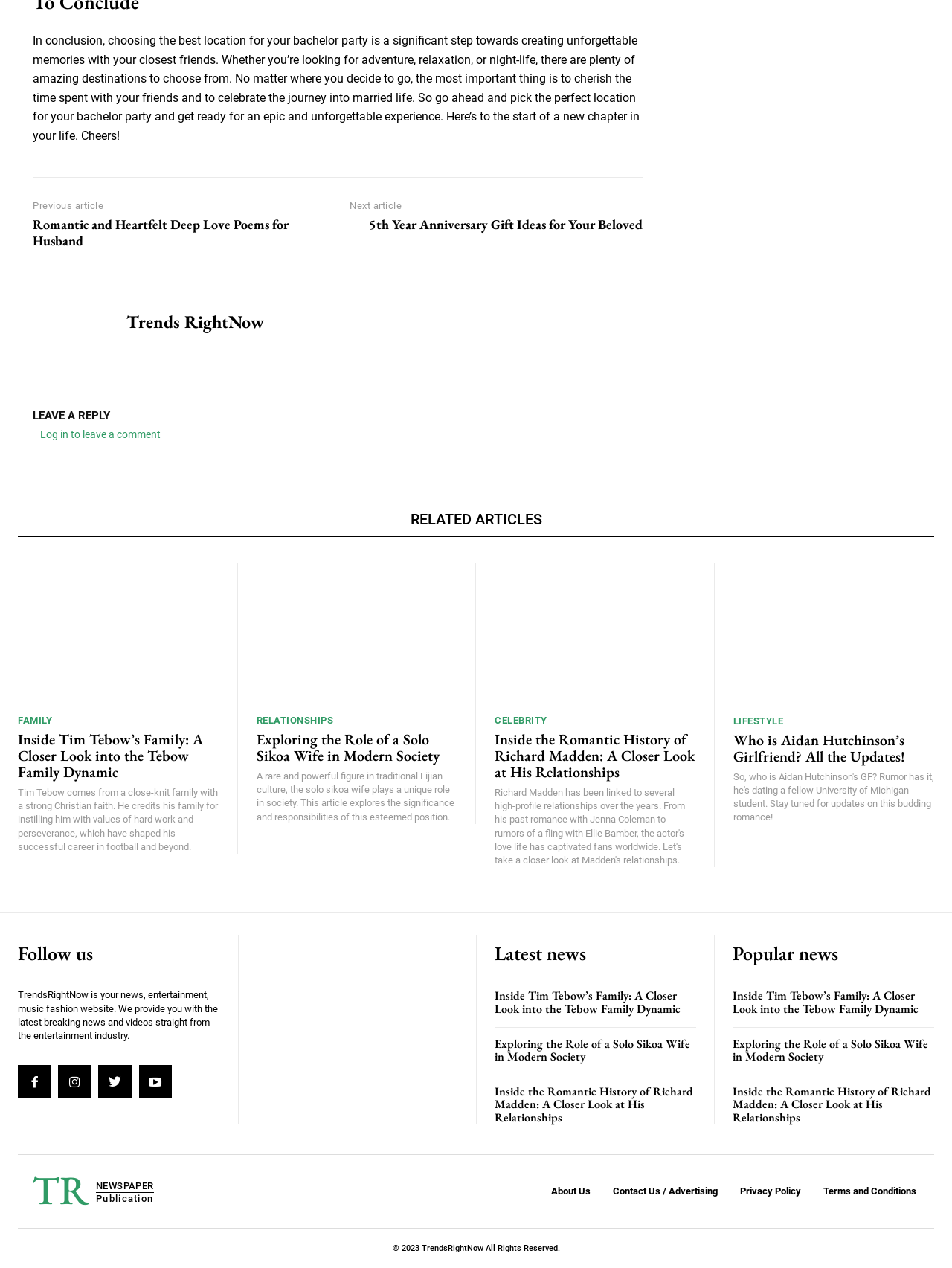What is the main topic of the article?
Refer to the screenshot and respond with a concise word or phrase.

Bachelor party